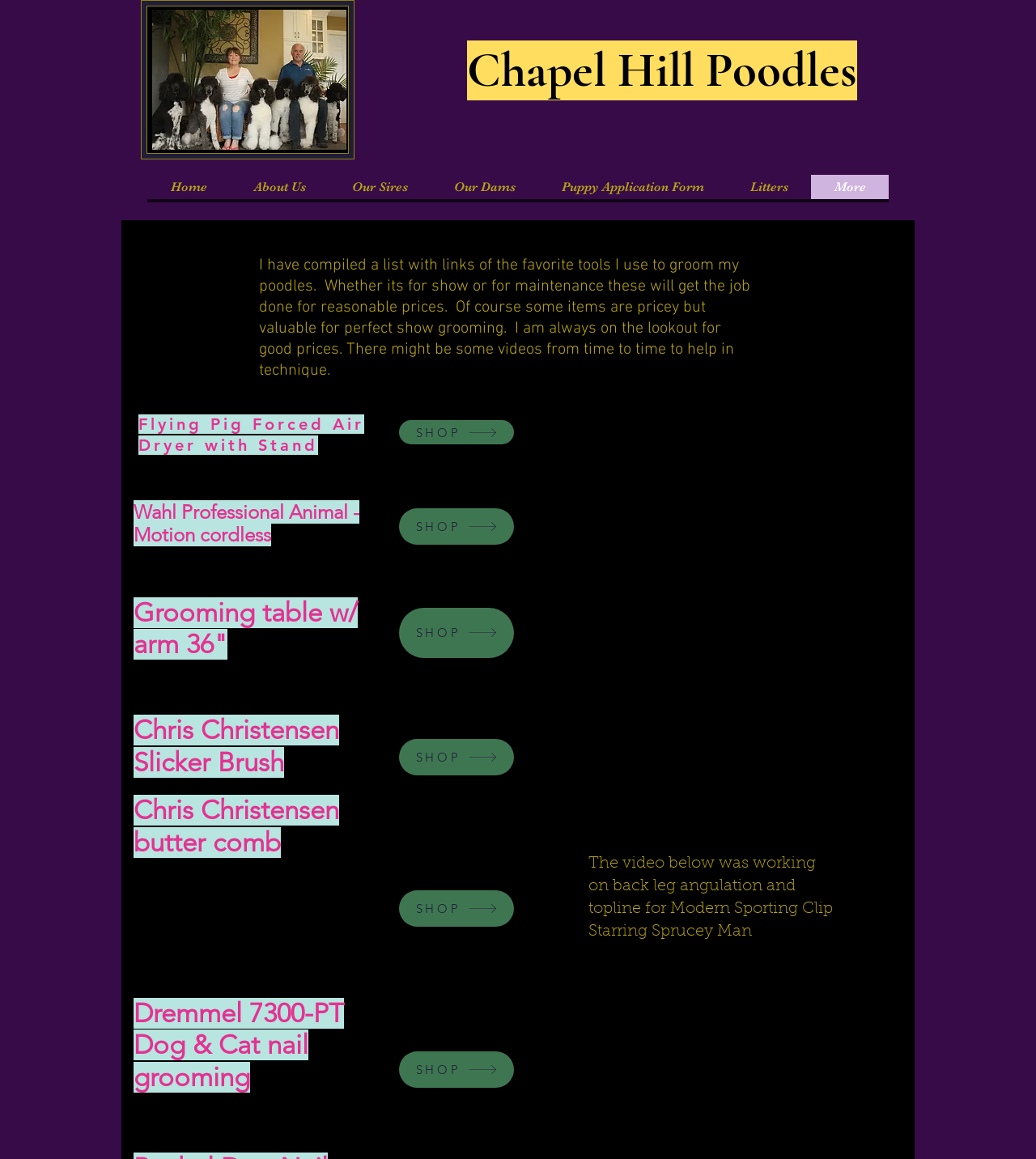What is the topic of the video mentioned on the website?
Please ensure your answer to the question is detailed and covers all necessary aspects.

The website has a static text element that mentions a video about 'back leg angulation and topline for Modern Sporting Clip Starring Sprucey Man', indicating that the topic of the video is related to dog grooming and training.